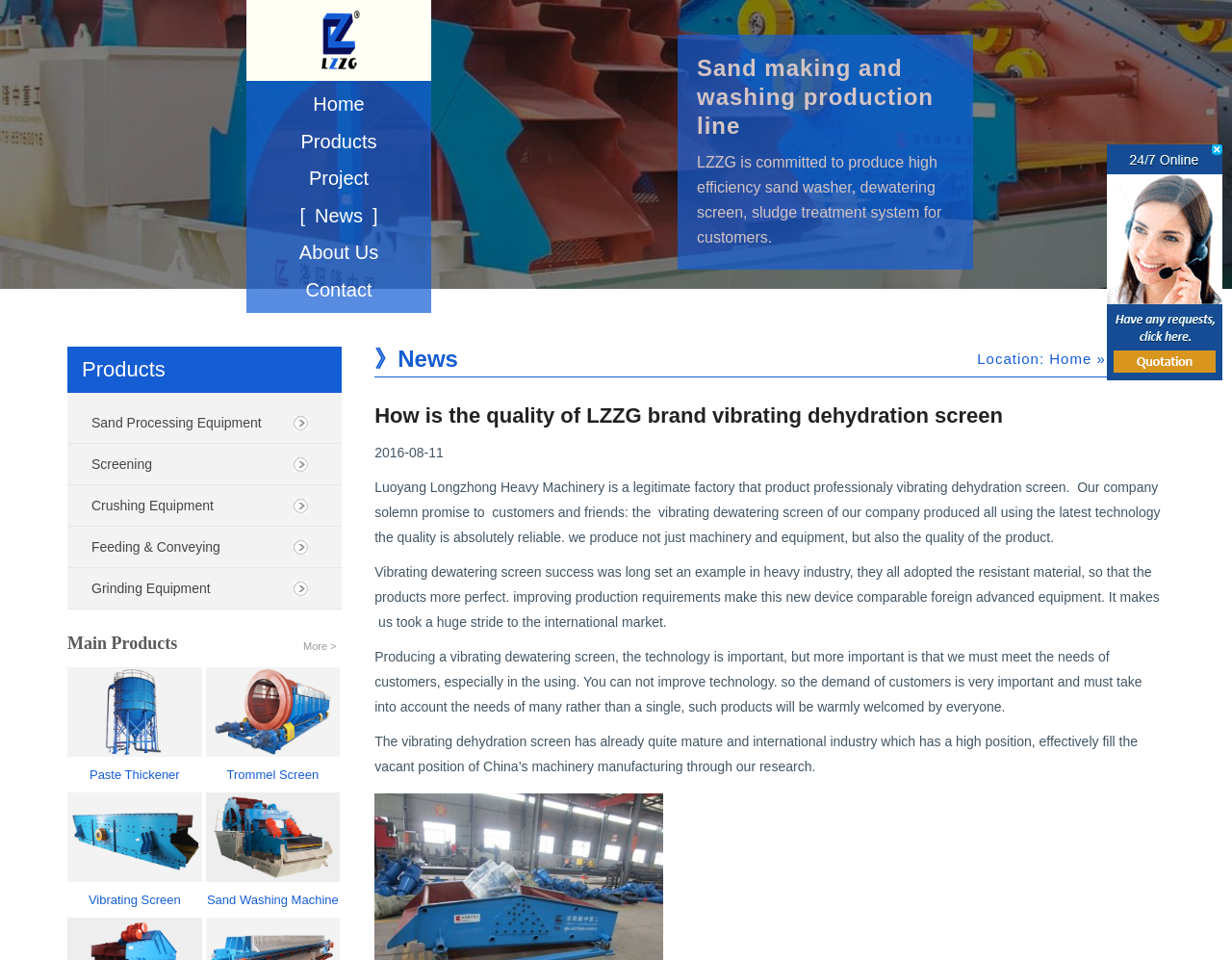Given the description of the UI element: "More >", predict the bounding box coordinates in the form of [left, top, right, bottom], with each value being a float between 0 and 1.

[0.246, 0.667, 0.277, 0.68]